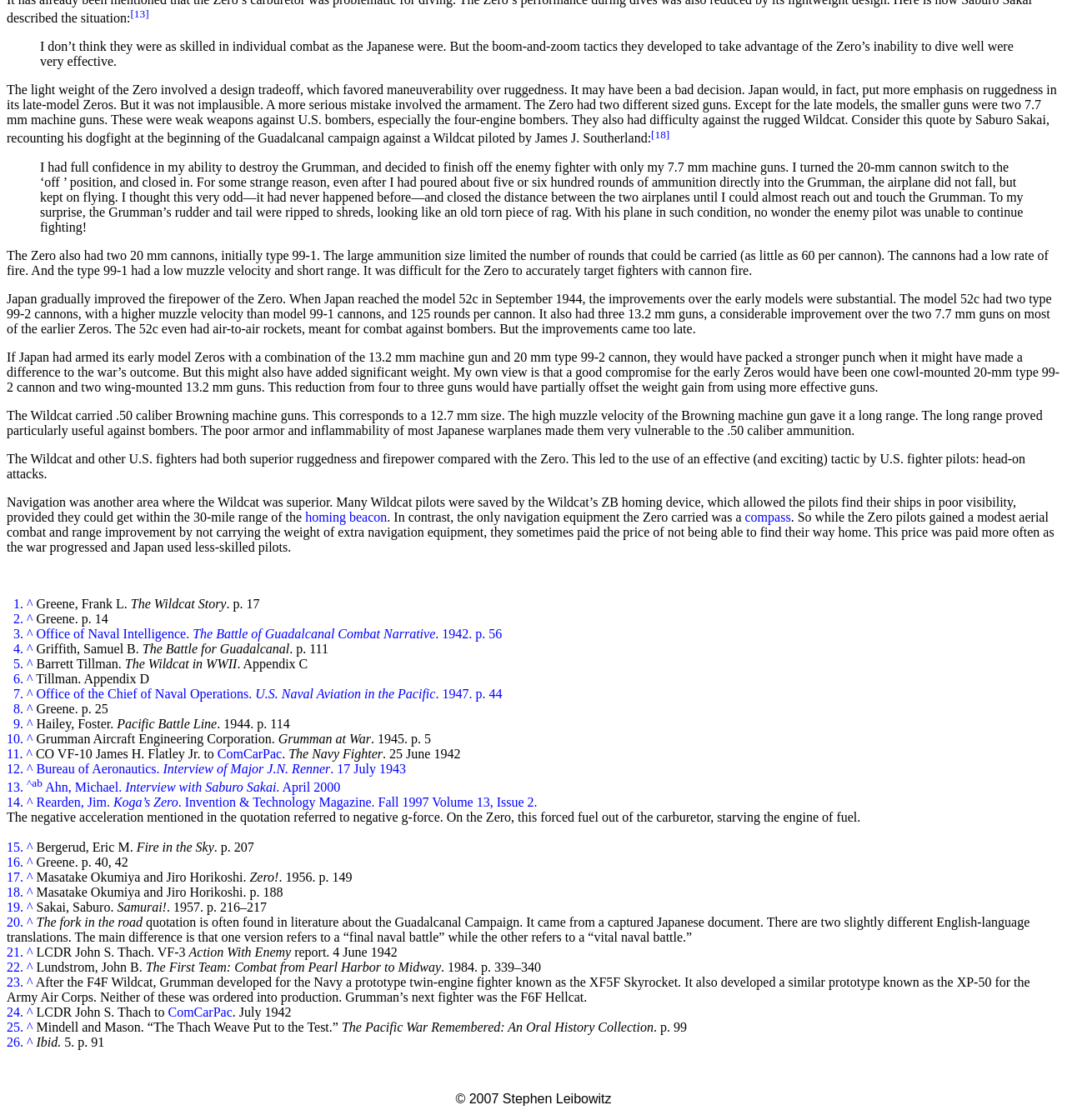Identify the bounding box coordinates of the element that should be clicked to fulfill this task: "Check the navigation equipment of the Zero". The coordinates should be provided as four float numbers between 0 and 1, i.e., [left, top, right, bottom].

[0.363, 0.455, 0.698, 0.468]